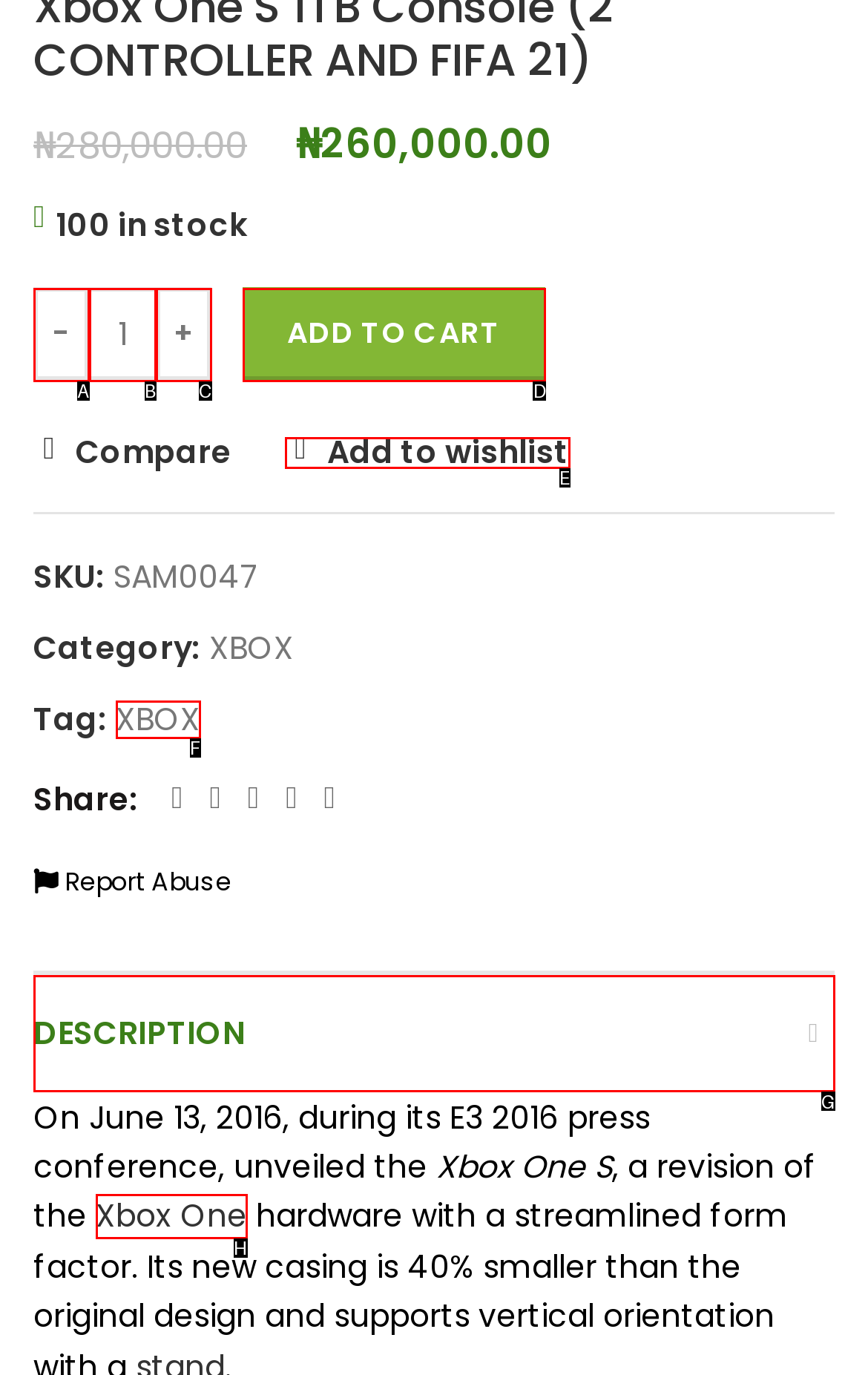From the provided choices, determine which option matches the description: Add to wishlist. Respond with the letter of the correct choice directly.

E